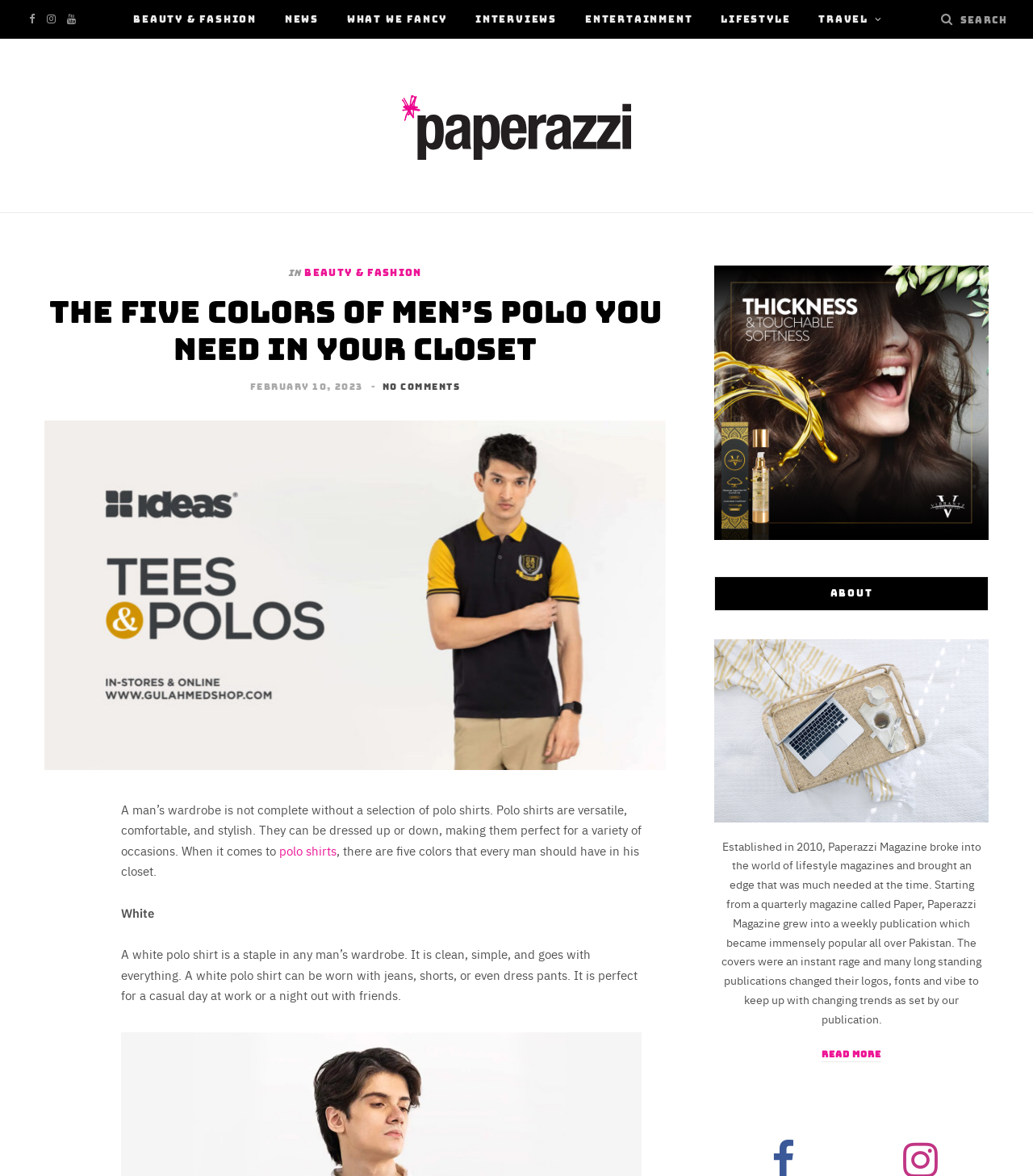Explain the webpage's design and content in an elaborate manner.

The webpage is about an article titled "The Five Colors of Men's Polo You Need in Your Closet" on a lifestyle magazine website called Paperazzi. At the top of the page, there are social media links to Facebook, Instagram, and YouTube, followed by a navigation menu with links to various sections of the website, including Beauty & Fashion, News, and Travel.

Below the navigation menu, there is a search bar and a button with a magnifying glass icon. The website's logo, "Paperazzi", is displayed prominently, accompanied by an image.

The main content of the page is the article, which starts with a heading and a brief introduction to the importance of polo shirts in a man's wardrobe. The article then lists five essential colors of polo shirts, starting with white, and provides a brief description of each color.

On the right side of the page, there is a section about the website, with a heading "ABOUT" and an image. Below the image, there is a brief description of the website's history and mission.

At the bottom of the page, there are social media sharing links and a "READ MORE" button. Throughout the page, there are several images, including the website's logo and images accompanying the article.